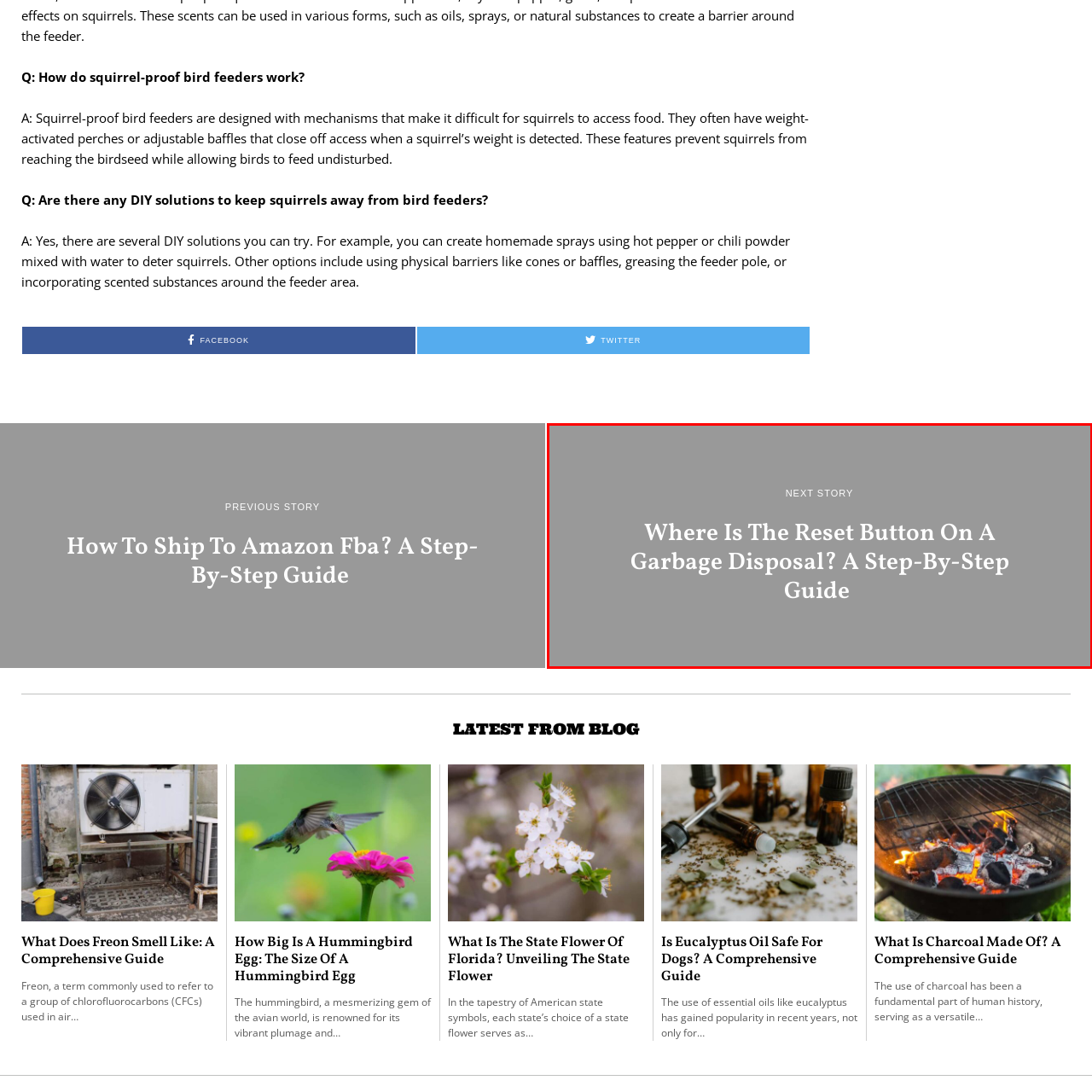Create a thorough description of the image portion outlined in red.

The image features a prominent header titled "Where Is The Reset Button On A Garbage Disposal? A Step-By-Step Guide." This text indicates that it leads to a detailed article aimed at helping users locate the reset button on their garbage disposal units, offering a clear and accessible guide for those who may be unfamiliar with their appliances. Positioned directly above is a banner stating "NEXT STORY," suggesting that this content is part of a larger series of informative articles. The background of the image is in a subtle gray, providing a clean and cohesive design that emphasizes the importance of the guide.